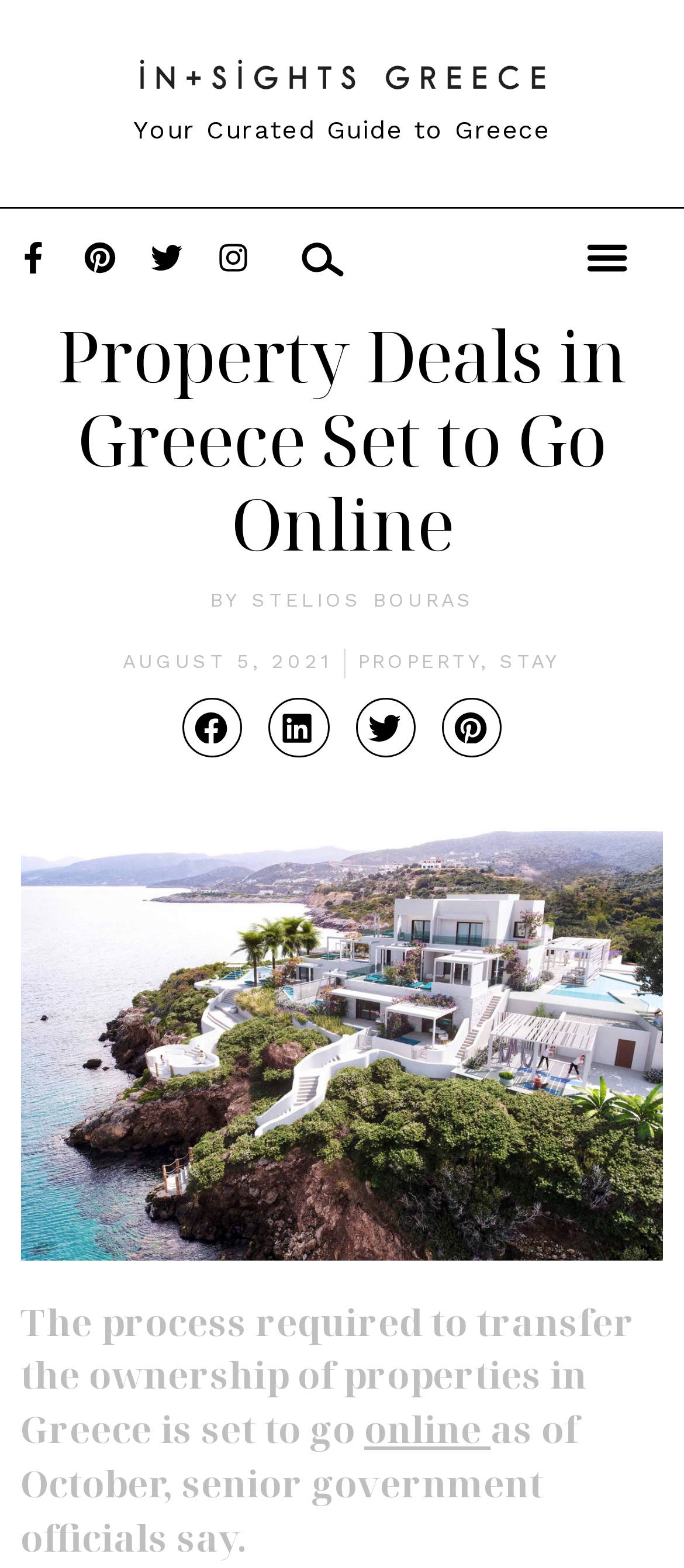Find the bounding box coordinates of the area to click in order to follow the instruction: "Read the article by Stelios Bouras".

[0.306, 0.367, 0.694, 0.4]